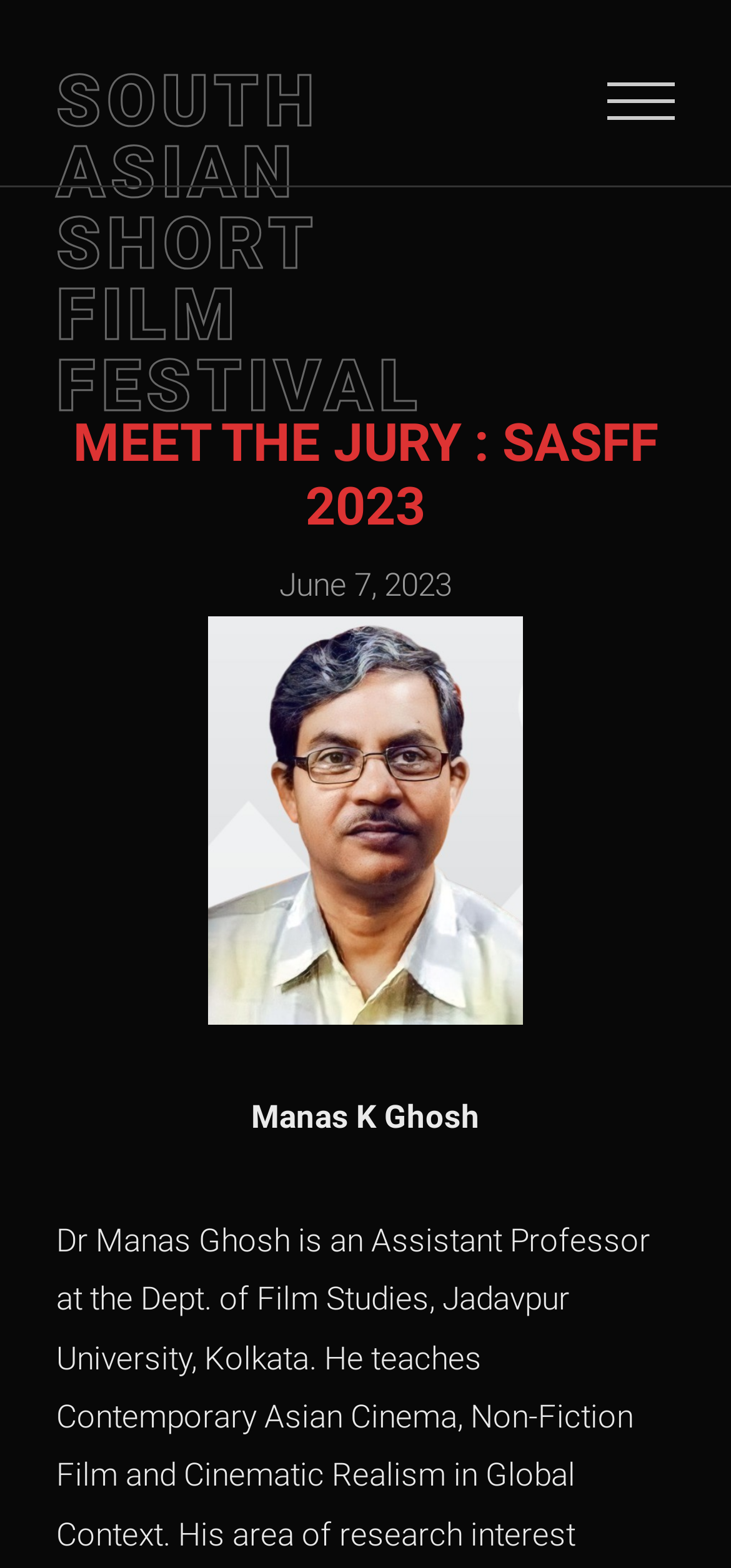Identify the primary heading of the webpage and provide its text.

SOUTH ASIAN SHORT FILM FESTIVAL